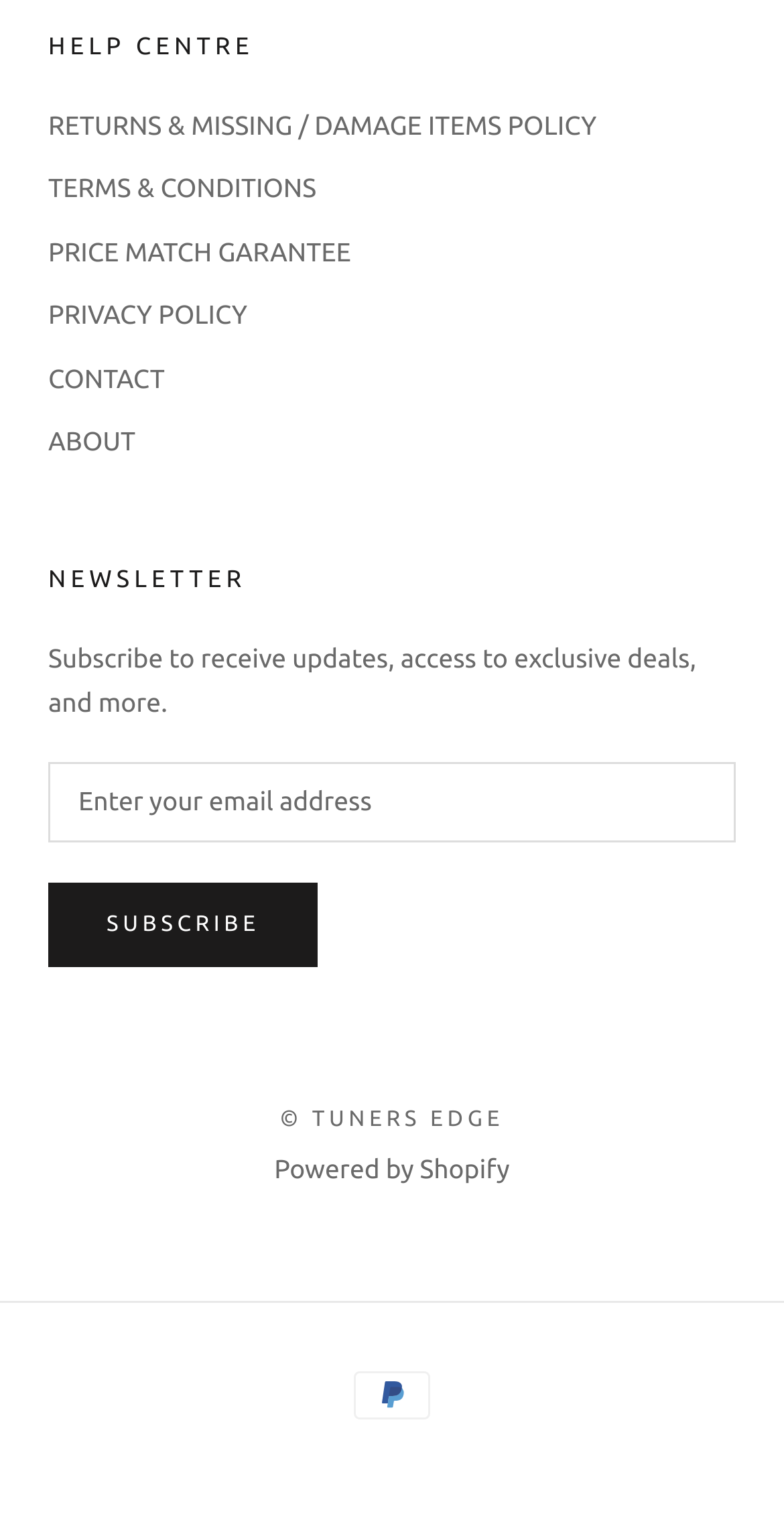What payment method is accepted on this website?
Please craft a detailed and exhaustive response to the question.

The image of PayPal is located at the bottom of the webpage, suggesting that PayPal is a payment method accepted on this website.